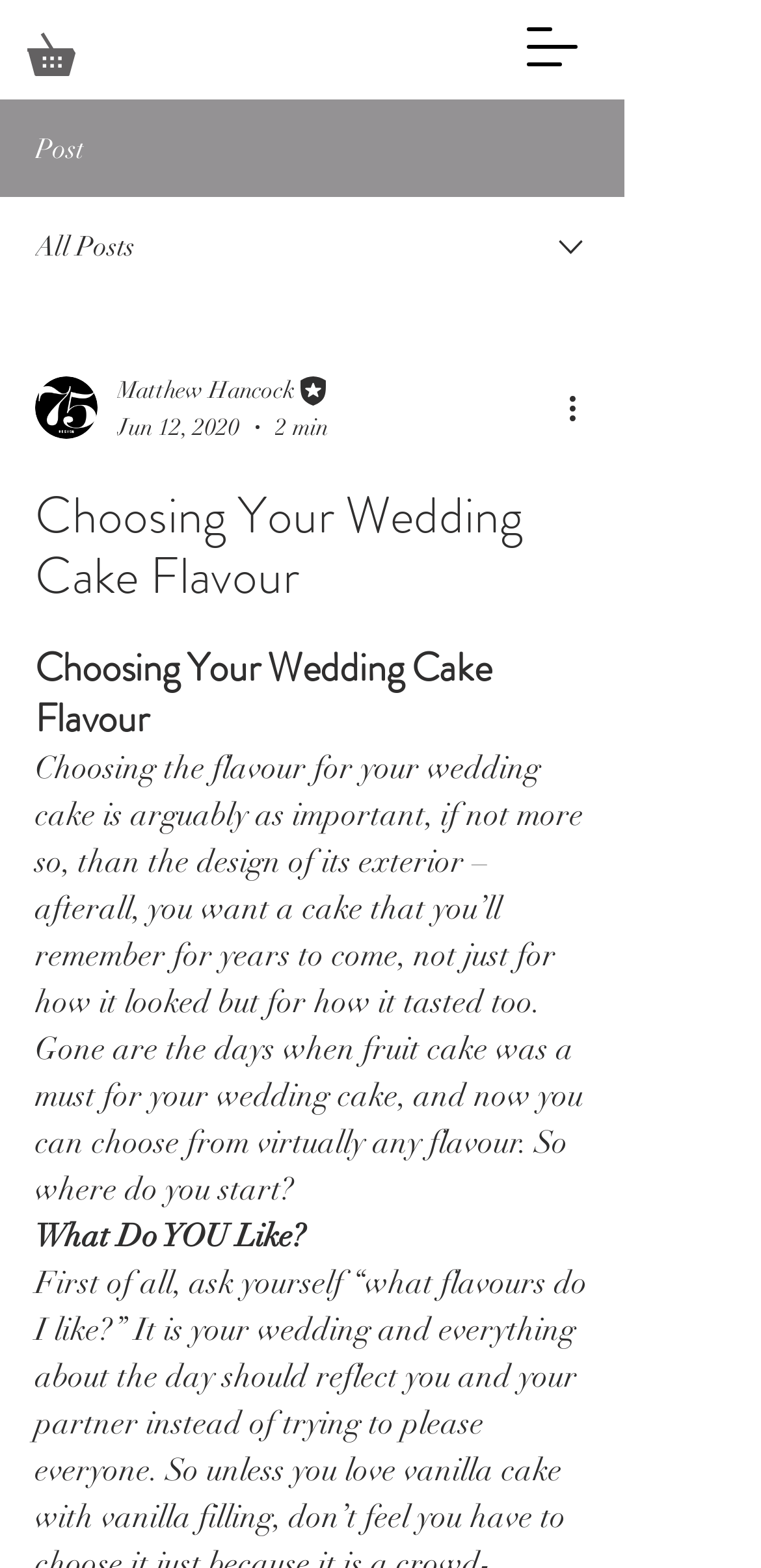Answer this question using a single word or a brief phrase:
Who is the author of the article?

Matthew Hancock